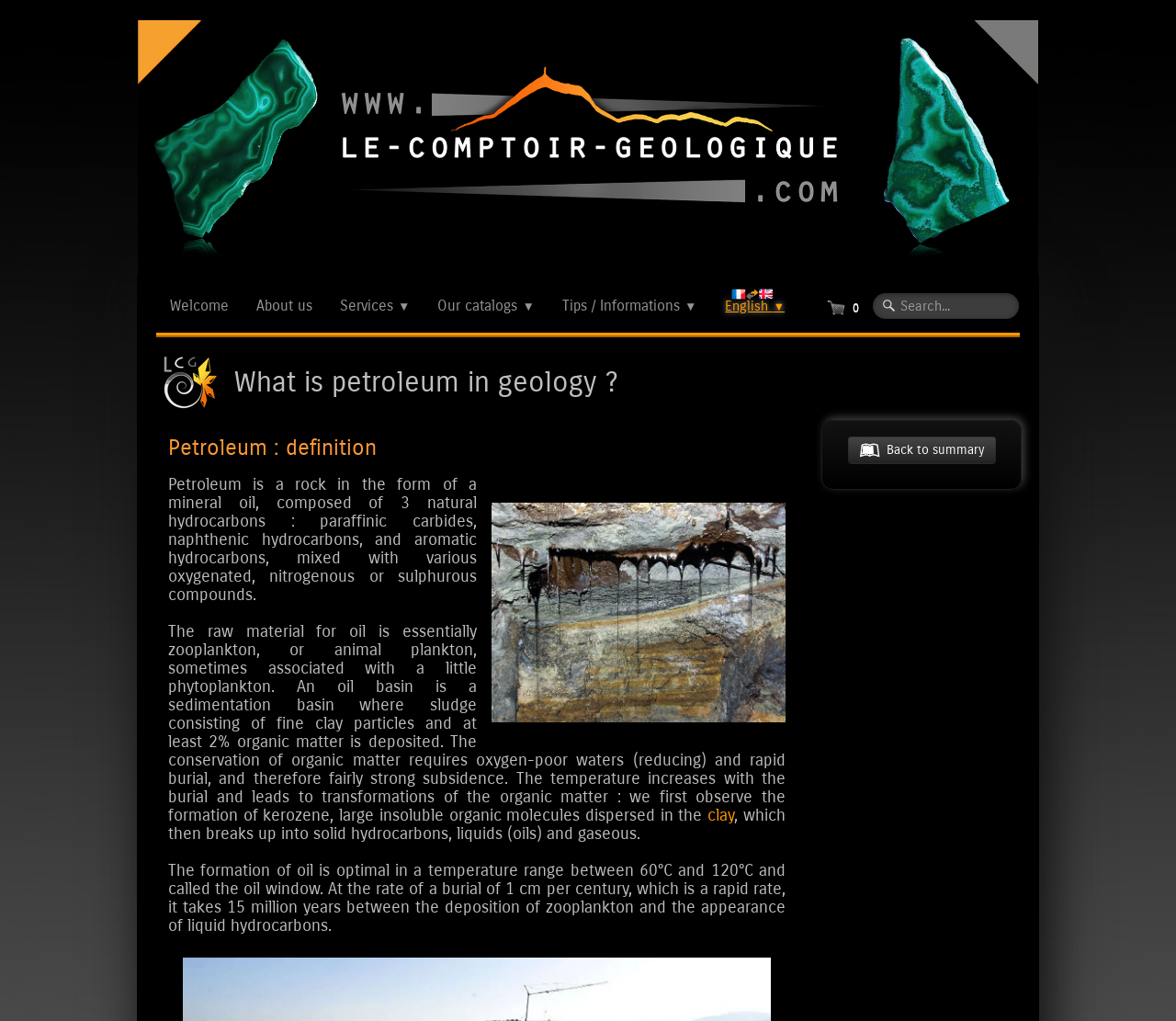Pinpoint the bounding box coordinates of the clickable element to carry out the following instruction: "Go to the welcome page."

[0.133, 0.281, 0.206, 0.317]